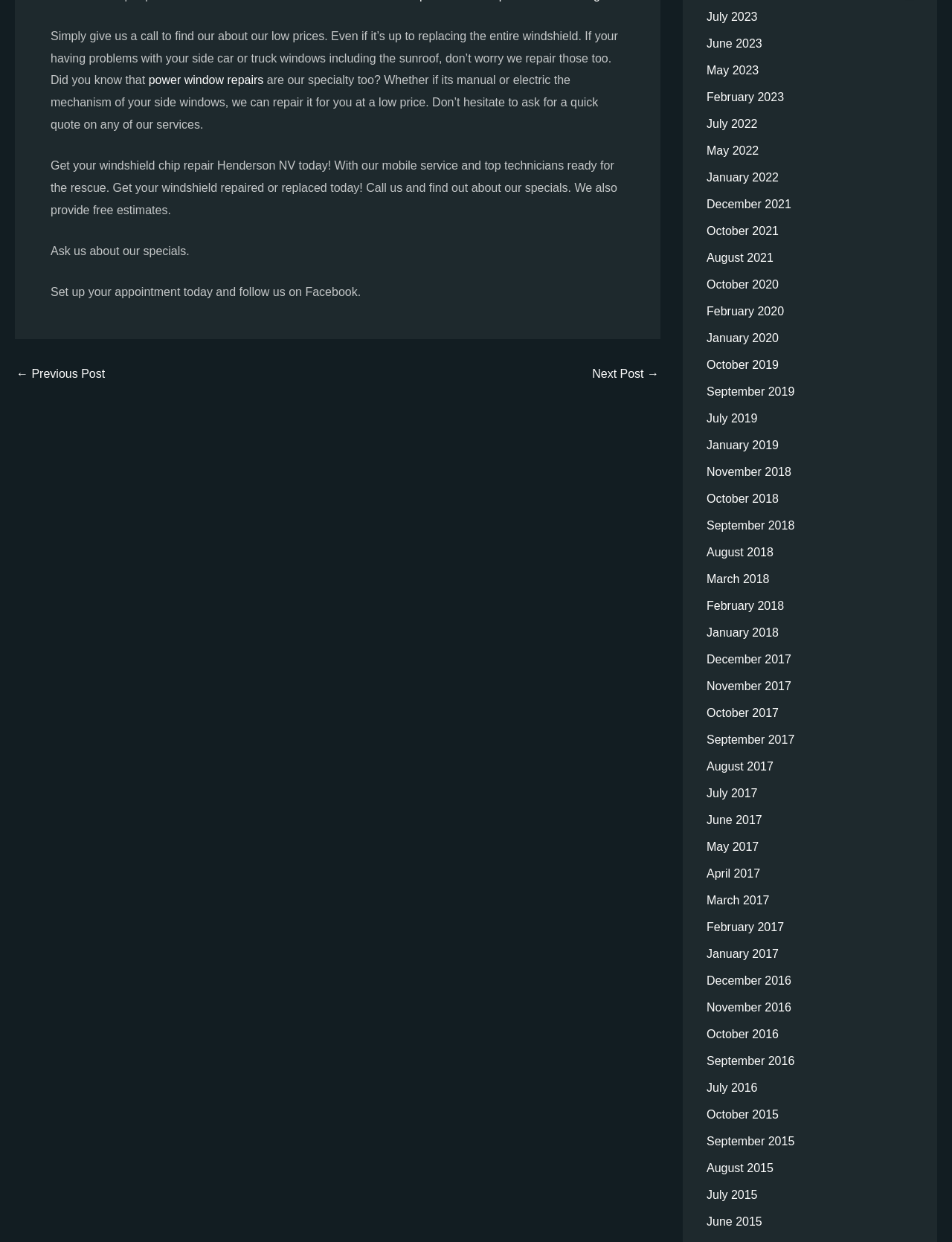Please respond in a single word or phrase: 
What is the specialty of the service provider?

power window repairs